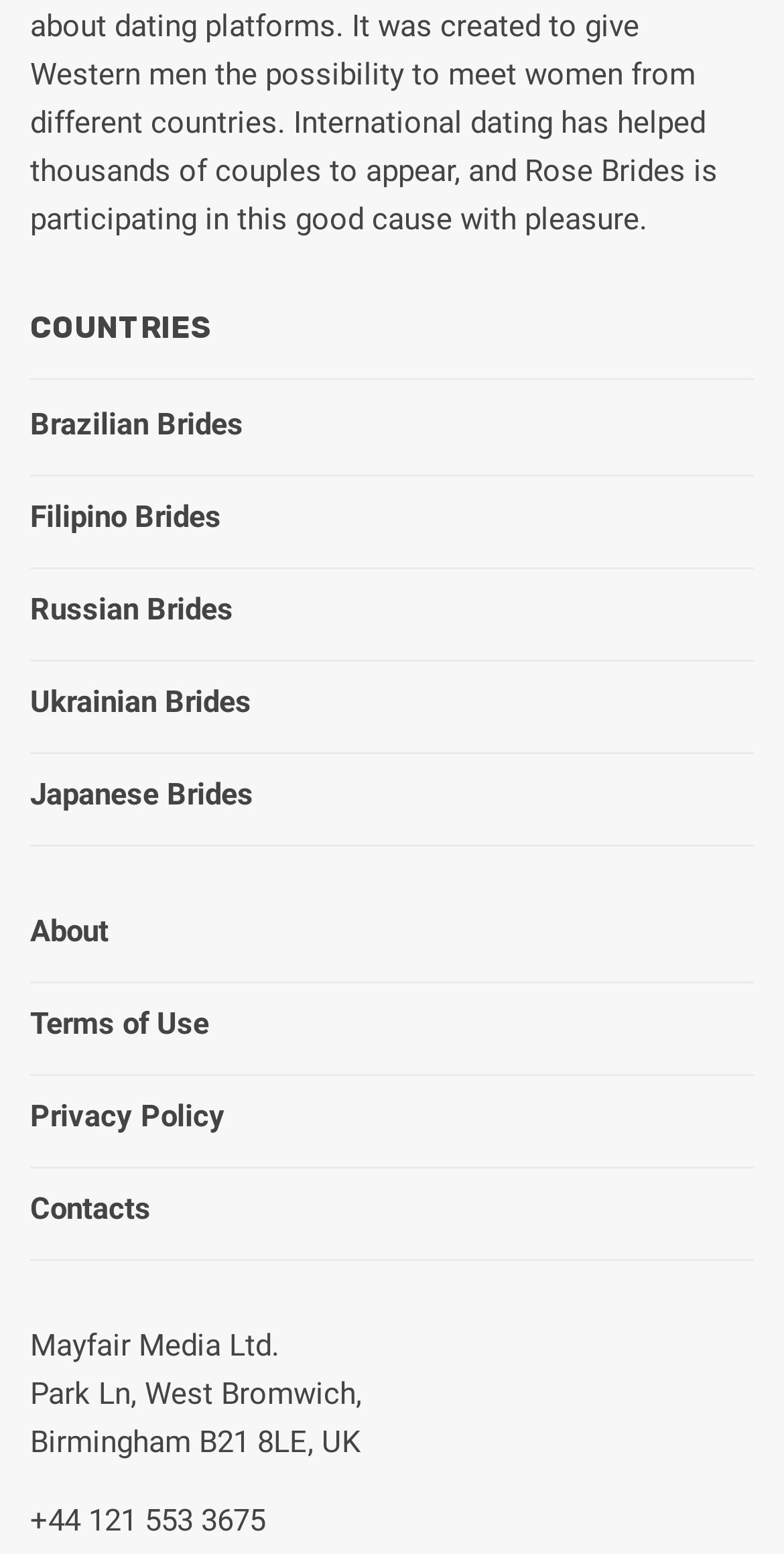Please determine the bounding box of the UI element that matches this description: Privacy Policy. The coordinates should be given as (top-left x, top-left y, bottom-right x, bottom-right y), with all values between 0 and 1.

[0.038, 0.707, 0.287, 0.73]